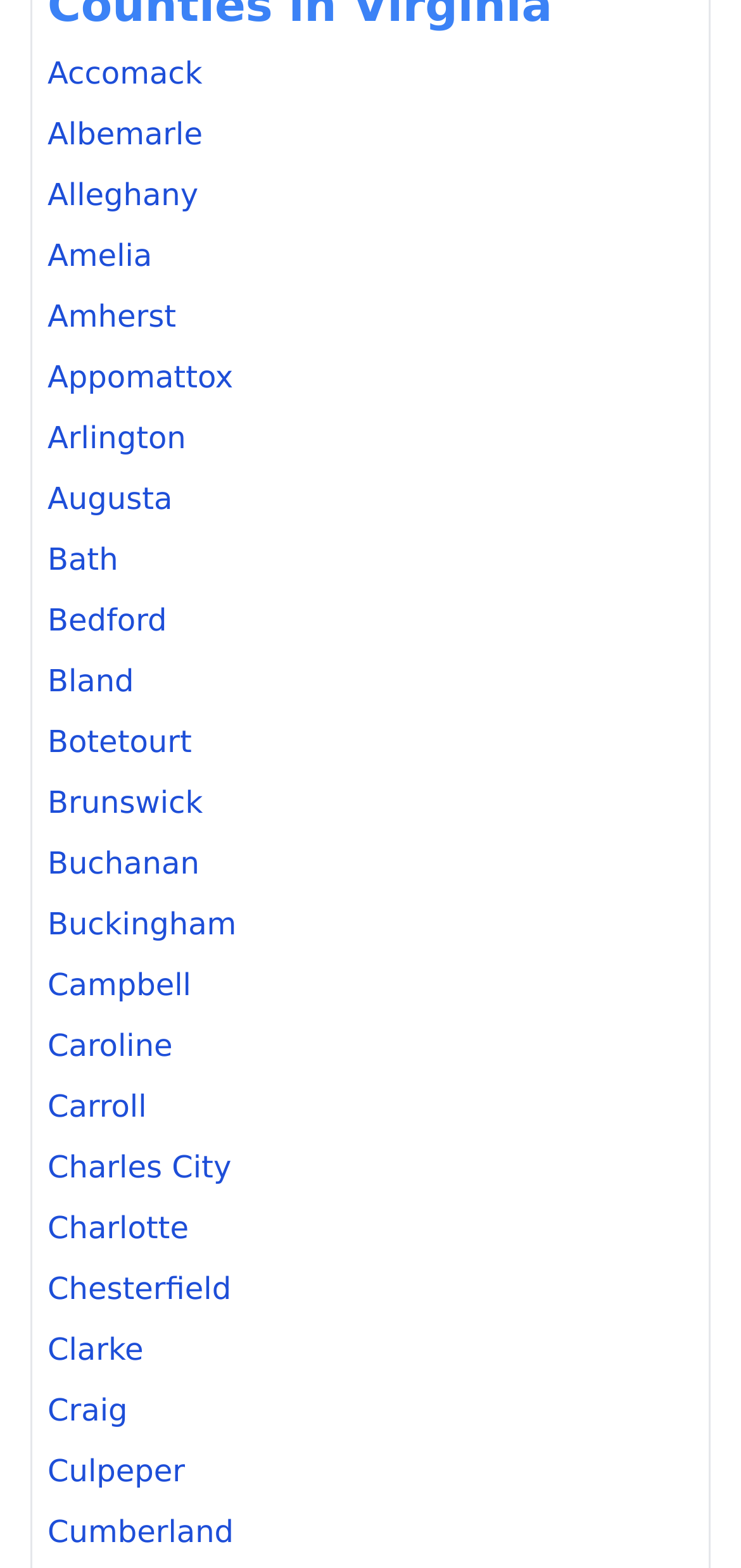What is the last county listed?
Look at the image and provide a short answer using one word or a phrase.

Cumberland